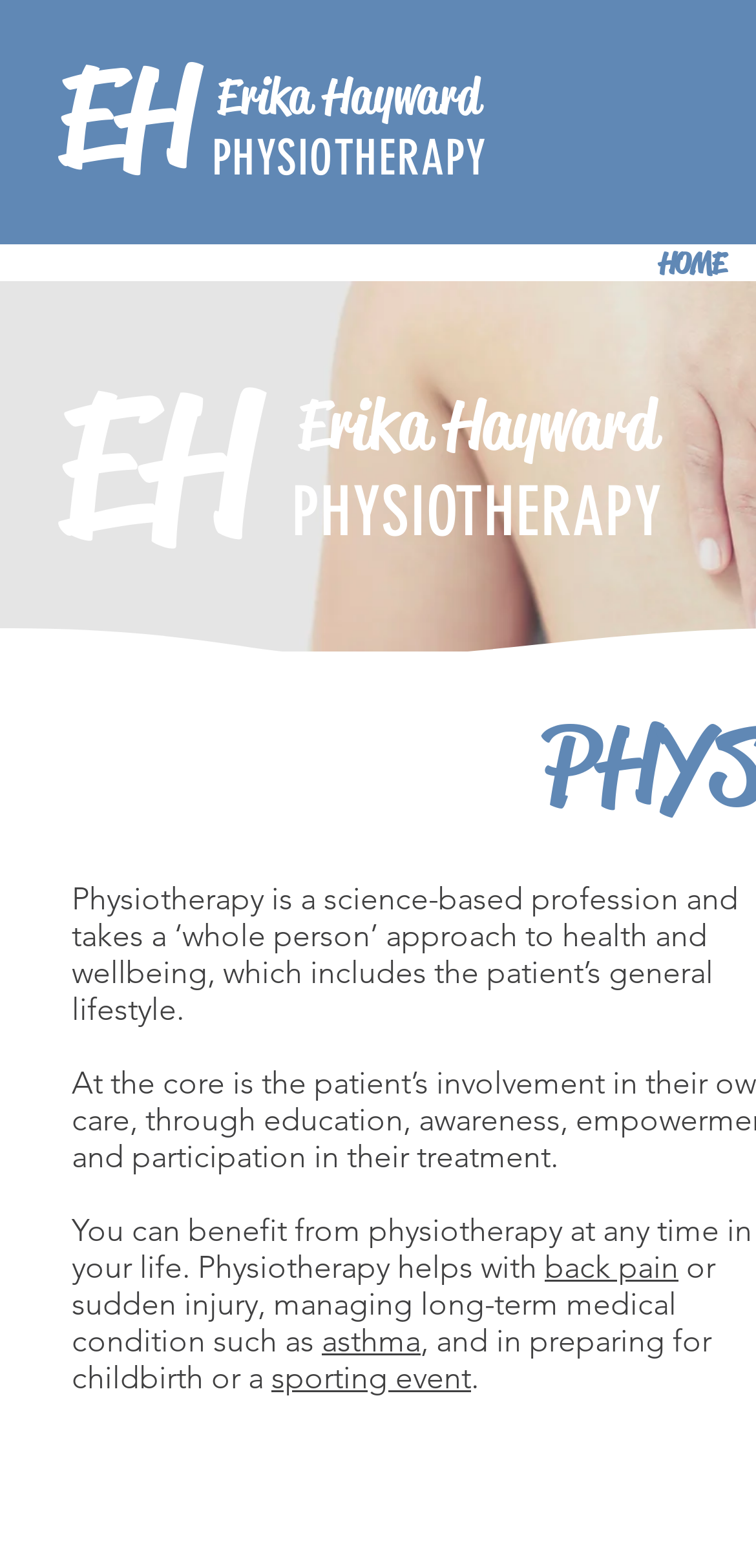Describe the webpage in detail, including text, images, and layout.

The webpage is about physiotherapy, specifically Erika Hayward Physiotherapy in Bath. At the top, there is a heading "EH" followed by "Erika Hayward" and then "PHYSIOTHERAPY" in a larger font. Below this, there is a navigation link bar with a "HOME" link at the far right. 

Below the navigation bar, the same headings "EH", "Erika Hayward", and "PHYSIOTHERAPY" appear again, but in a slightly different layout. 

The main content of the webpage starts with a paragraph explaining that physiotherapy is a science-based profession that takes a holistic approach to health and wellbeing, considering the patient's general lifestyle. 

Following this, there is another paragraph that explains the benefits of physiotherapy, which can be helpful at any stage of life. This paragraph mentions specific examples, including back pain, managing long-term medical conditions like asthma, and preparing for childbirth or a sporting event. These examples are highlighted as links.